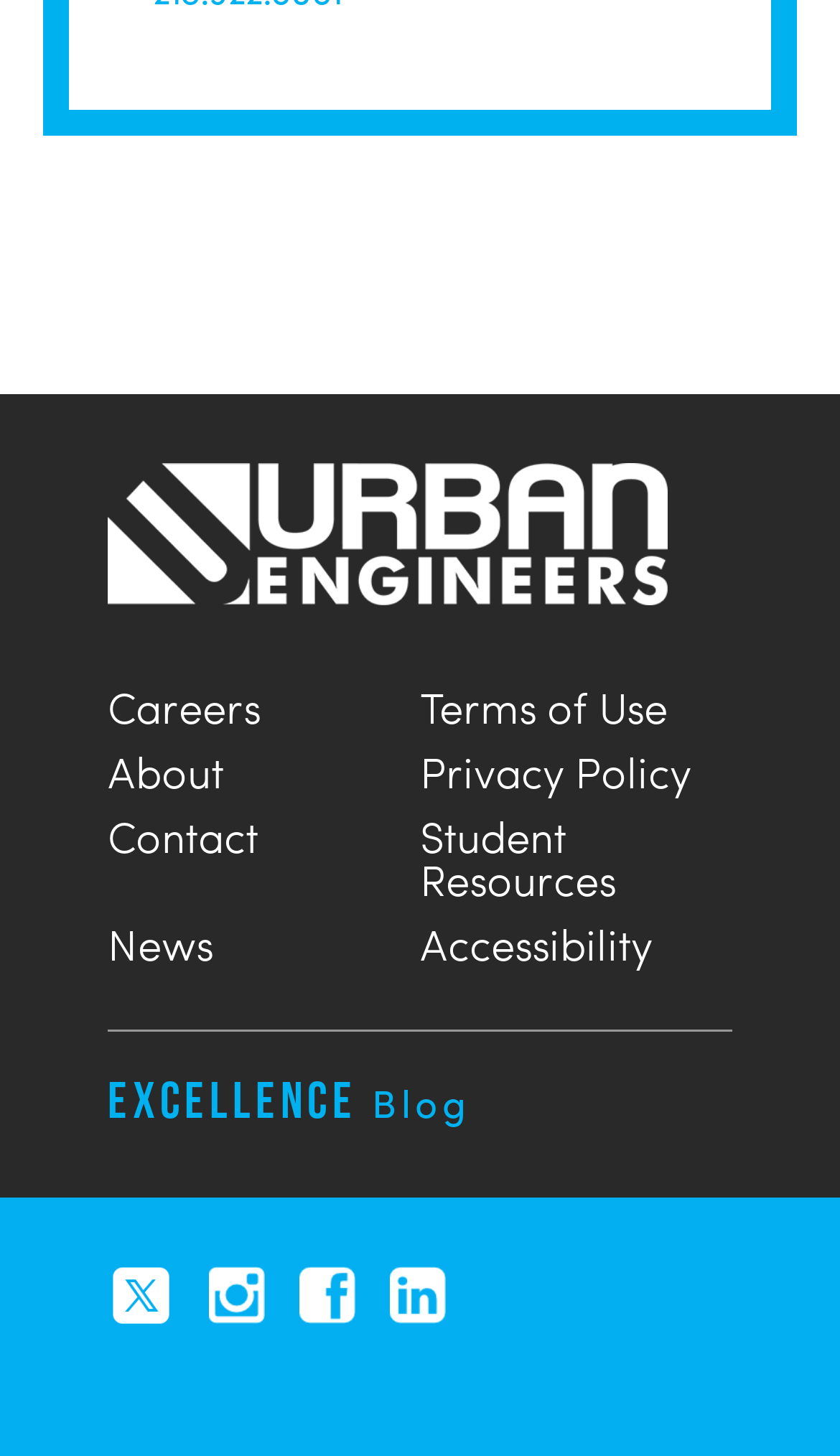Please determine the bounding box coordinates of the area that needs to be clicked to complete this task: 'read the Careers page'. The coordinates must be four float numbers between 0 and 1, formatted as [left, top, right, bottom].

[0.128, 0.456, 0.5, 0.5]